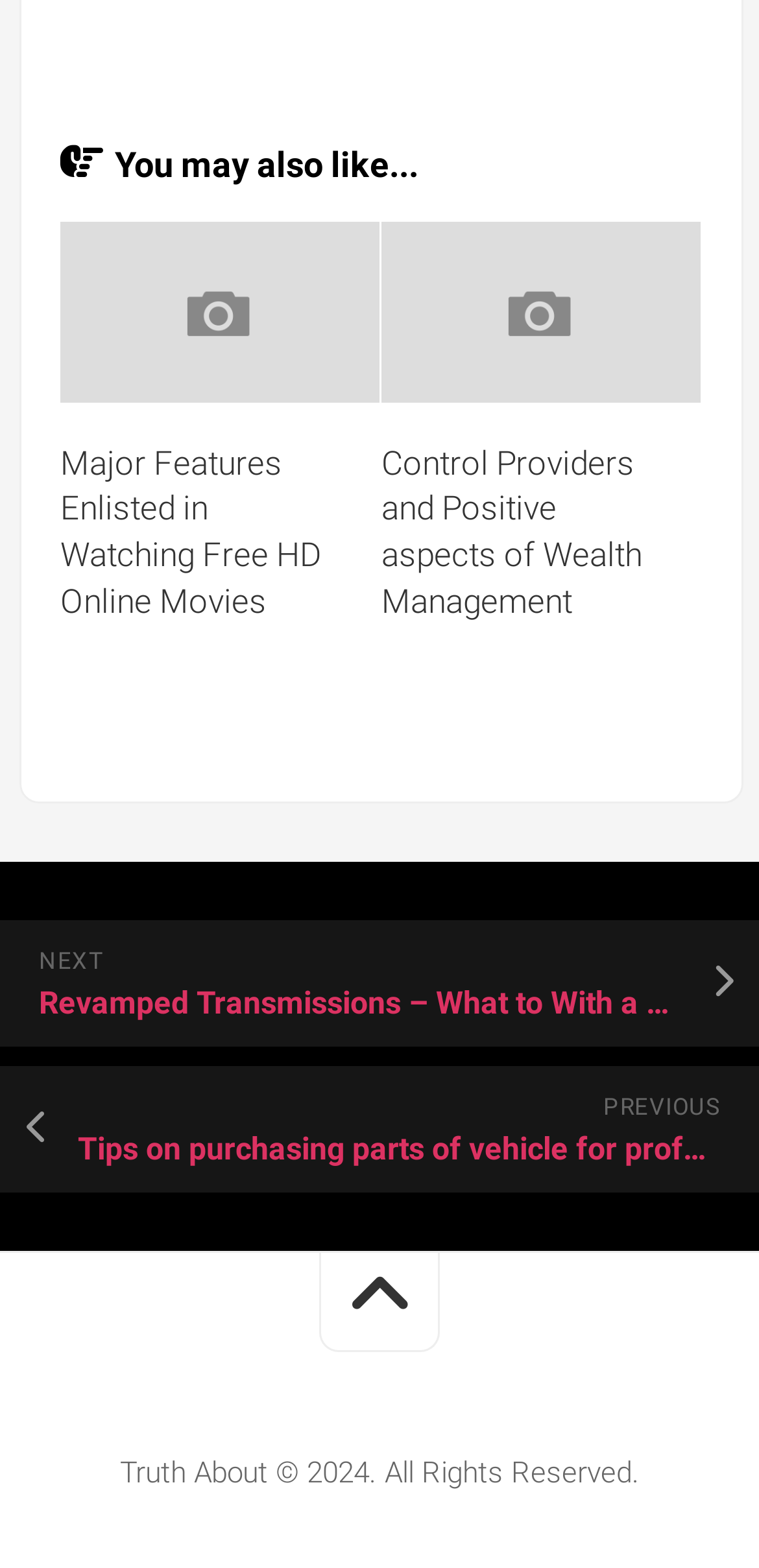What is the purpose of the links at the bottom?
Answer with a single word or phrase, using the screenshot for reference.

Navigation